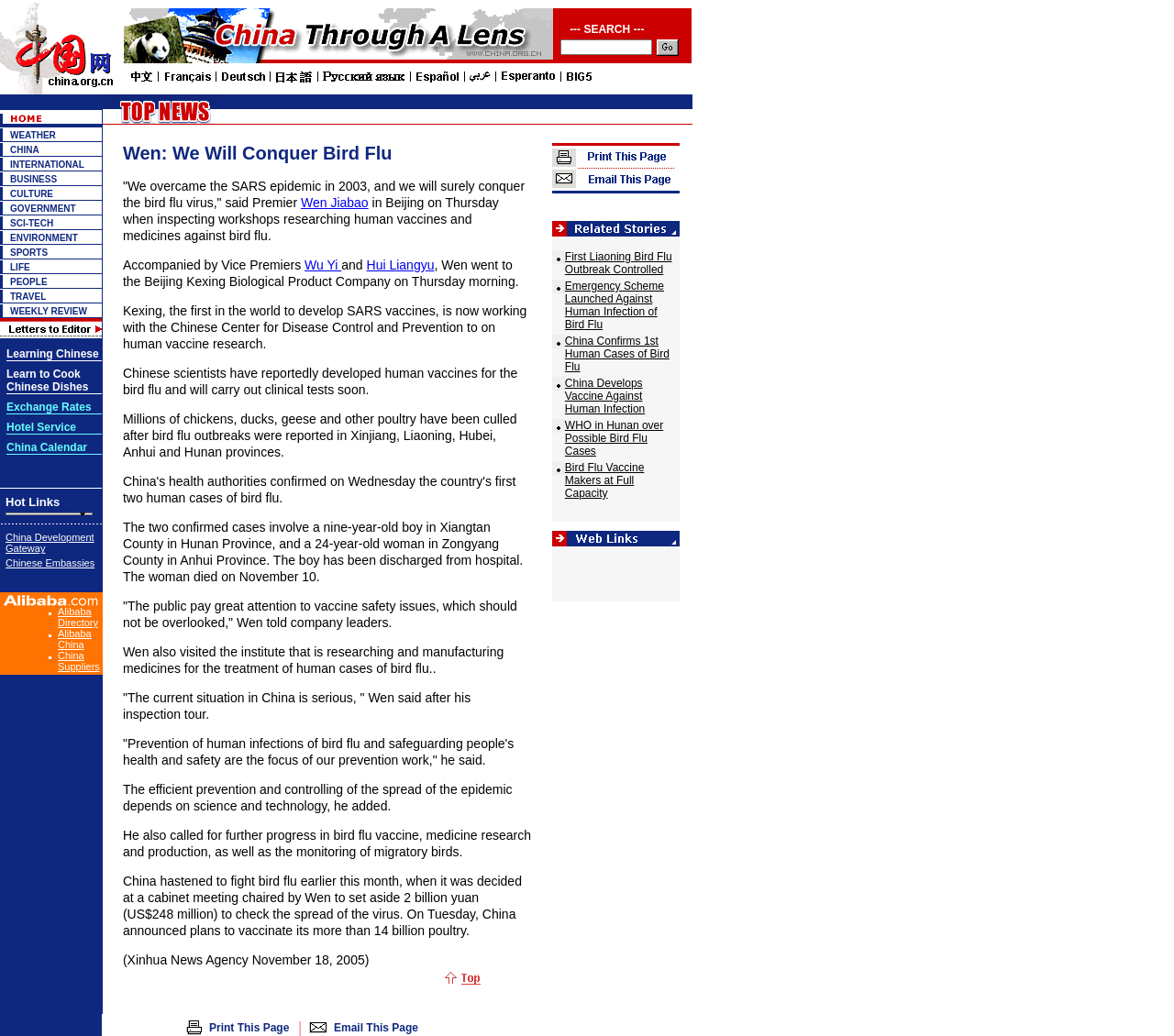What is the position of the textbox in the search bar?
Please answer the question with a single word or phrase, referencing the image.

left